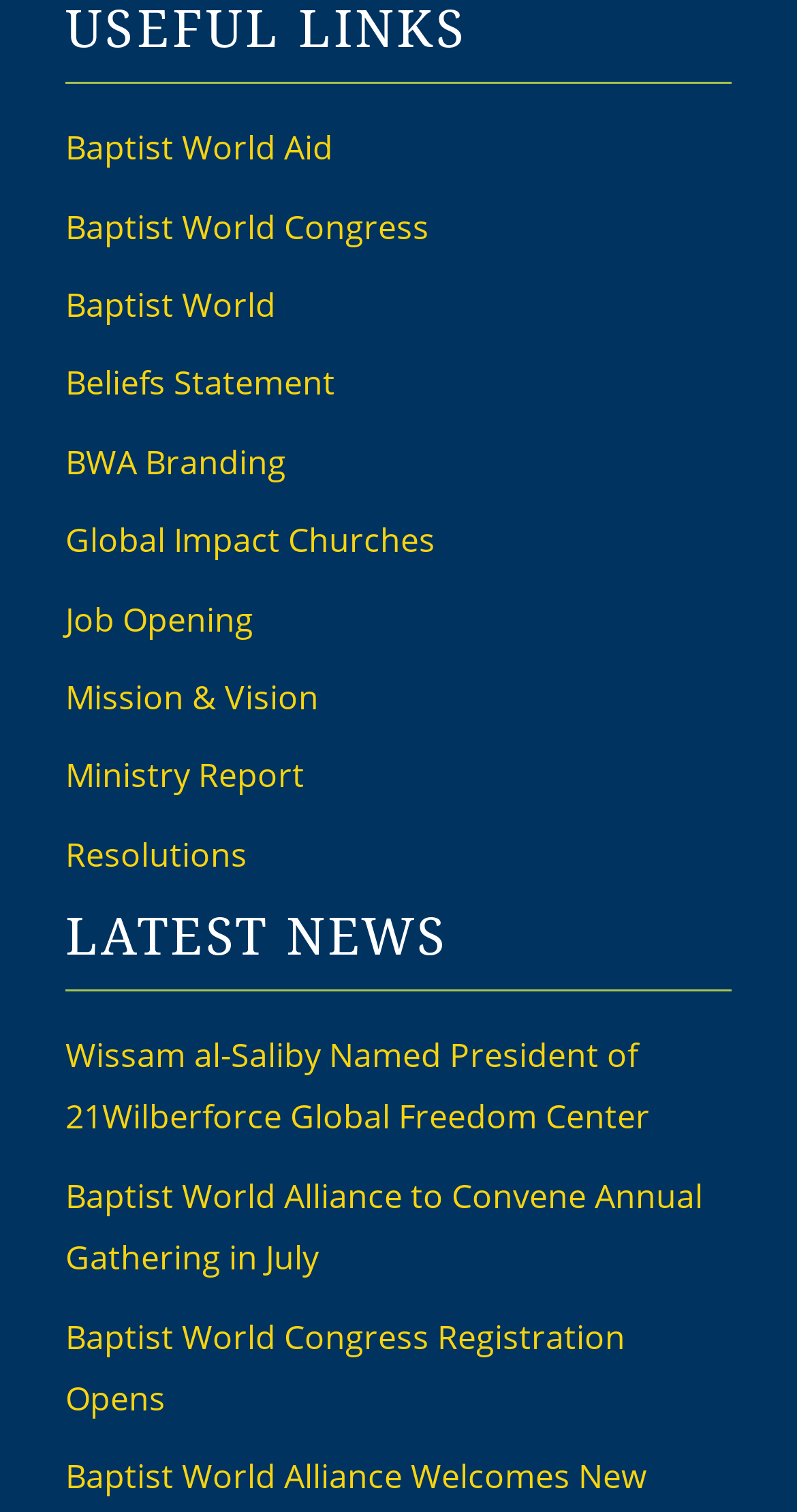Please answer the following question using a single word or phrase: 
What is the title of the latest news section?

LATEST NEWS